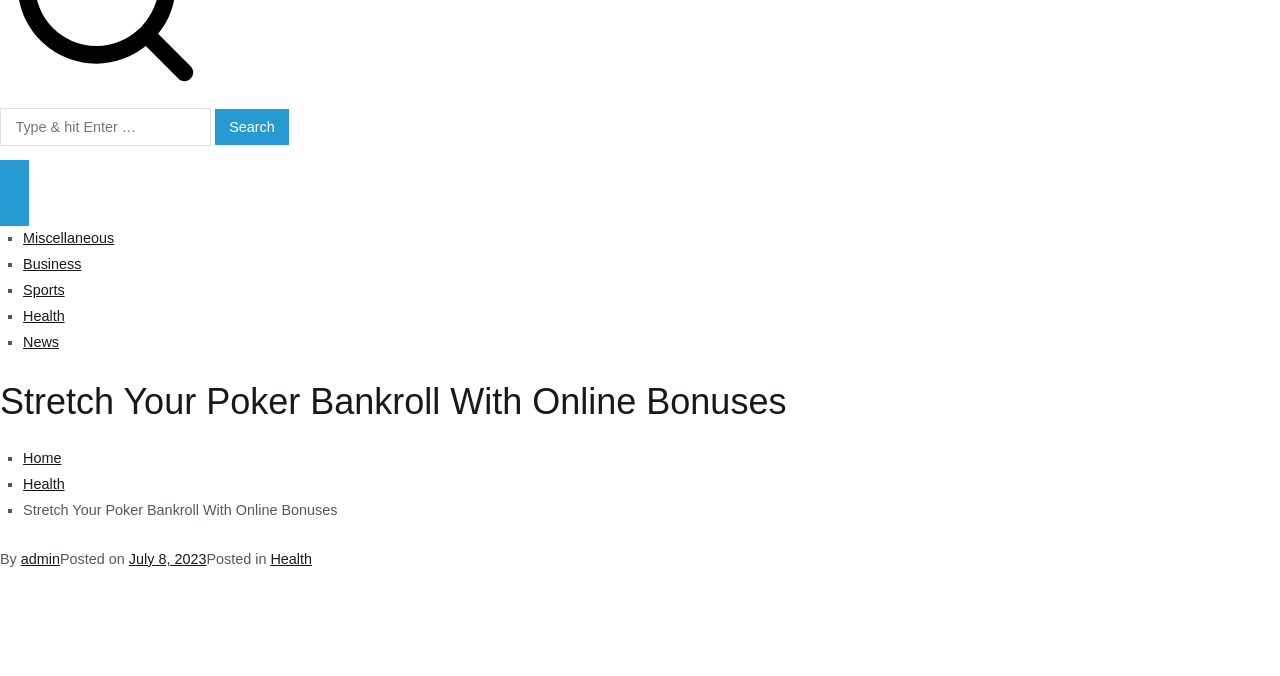How many categories are listed on the webpage?
Use the image to answer the question with a single word or phrase.

5